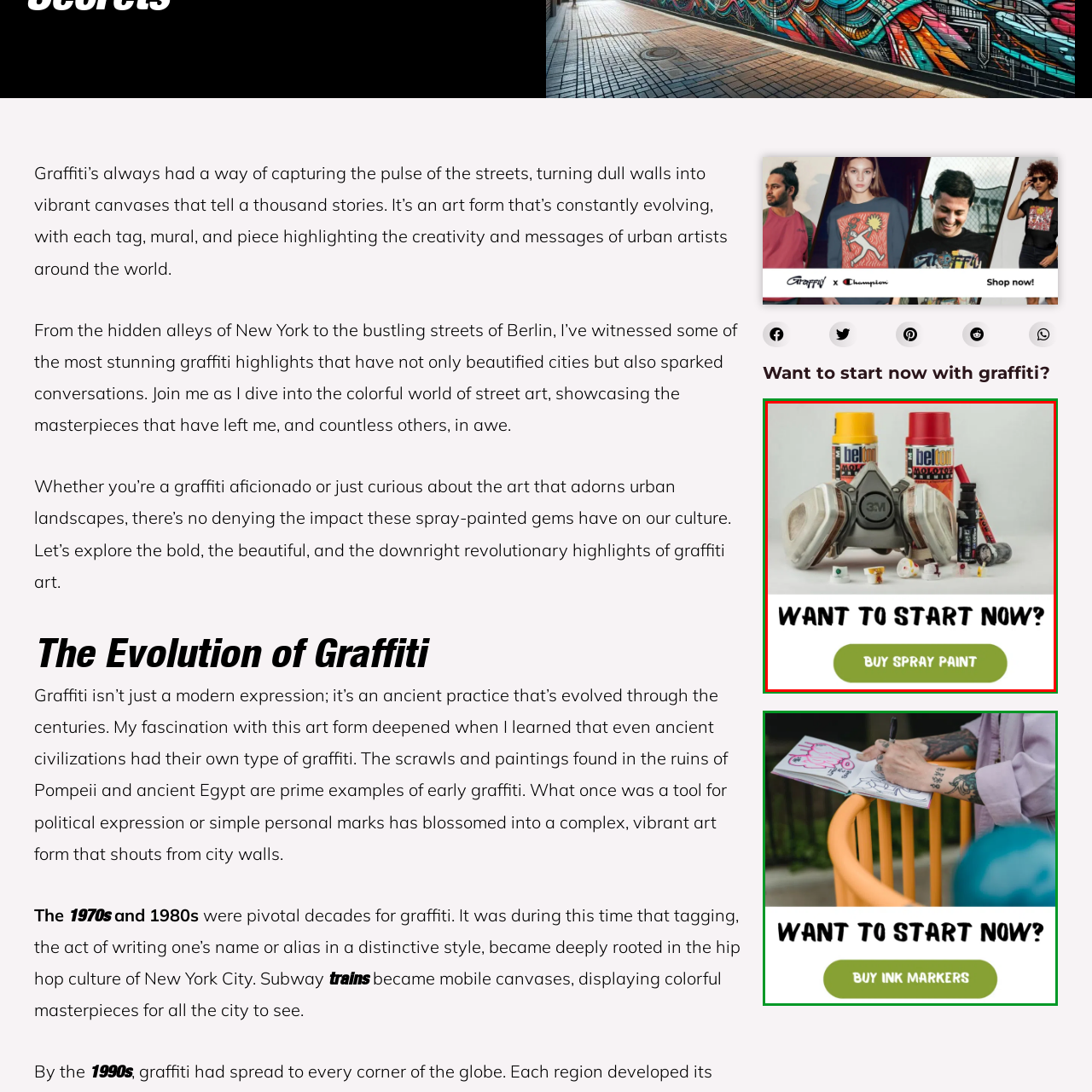Please look at the image highlighted by the red box, How many colors of spray paint cans are shown?
 Provide your answer using a single word or phrase.

two